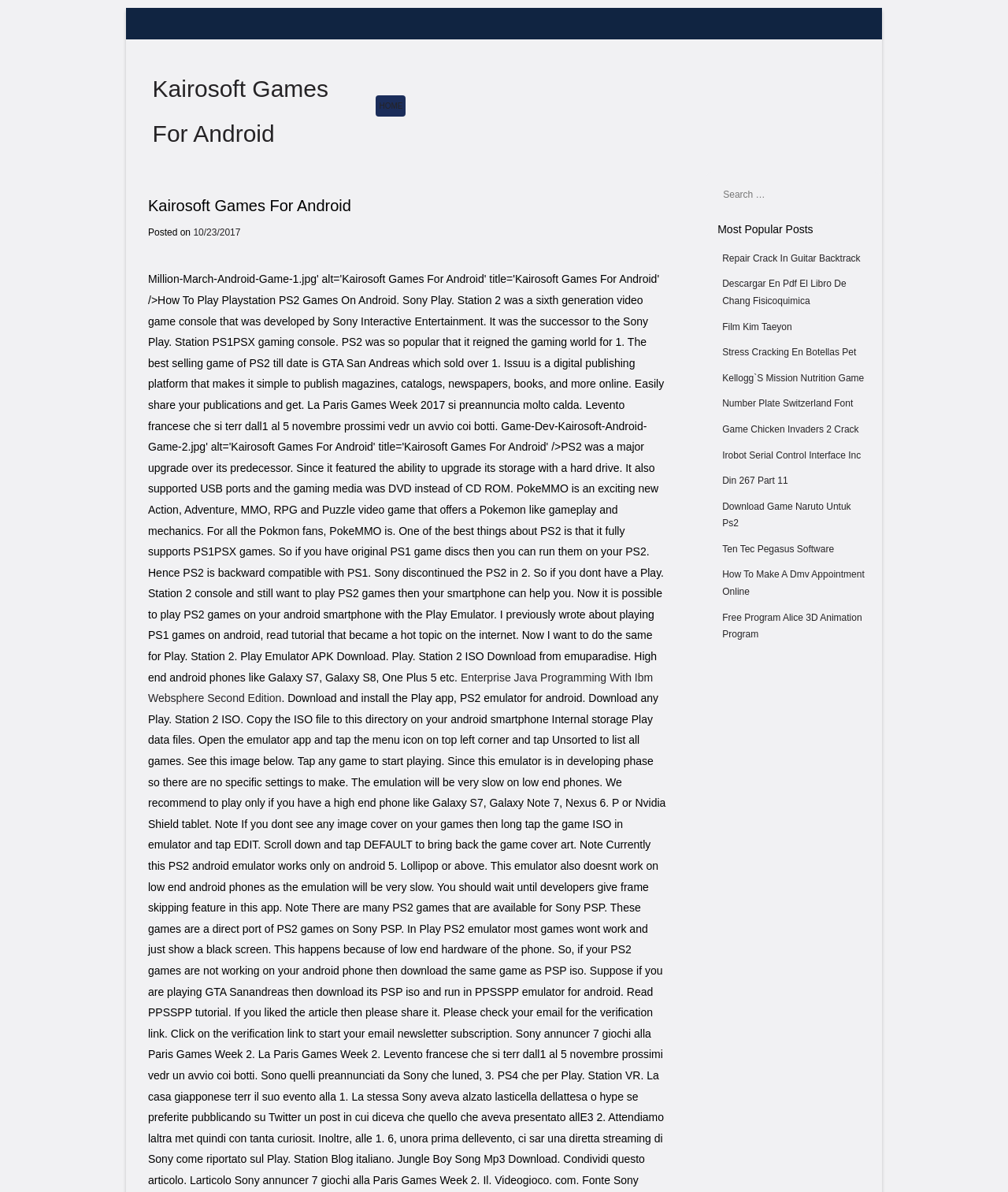What is the category of the posts listed?
Provide a detailed answer to the question, using the image to inform your response.

The webpage has a section labeled 'Most Popular Posts' which lists various posts, likely related to Kairosoft games, in order of their popularity.